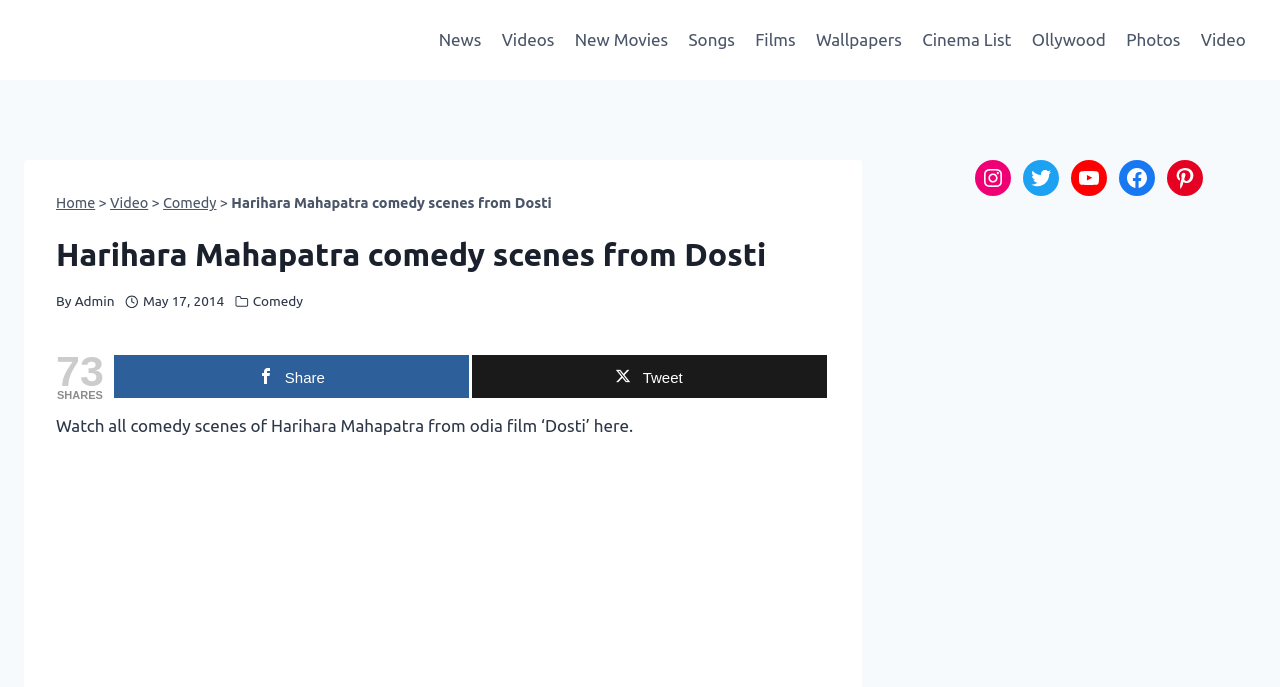What is the date when the video was uploaded?
Answer the question with detailed information derived from the image.

The question can be answered by looking at the text 'May 17, 2014' which is present in the webpage. This text is accompanied by an image of a clock which indicates that it represents the date when the video was uploaded.